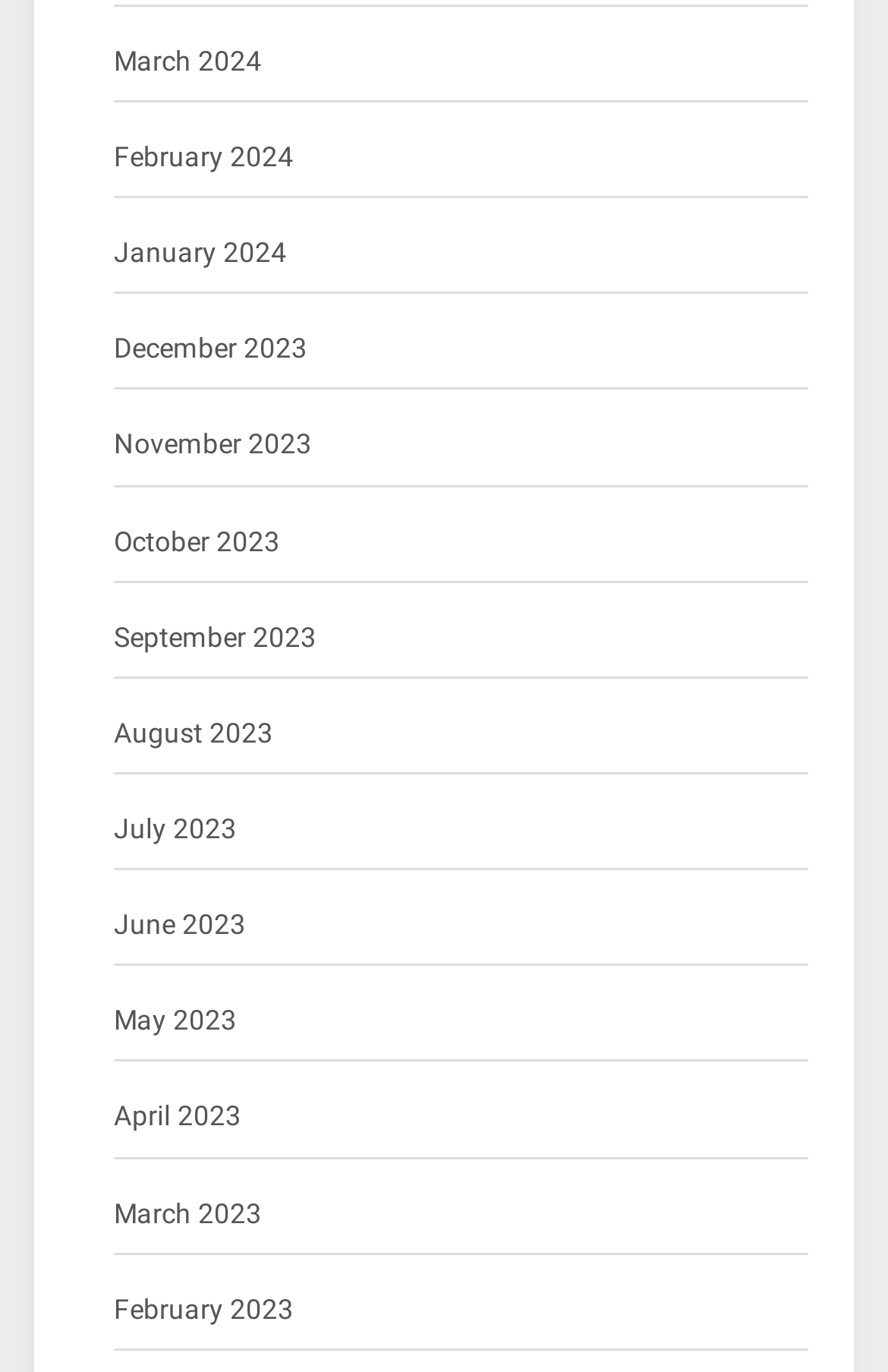Please answer the following question using a single word or phrase: 
How many months are listed?

12